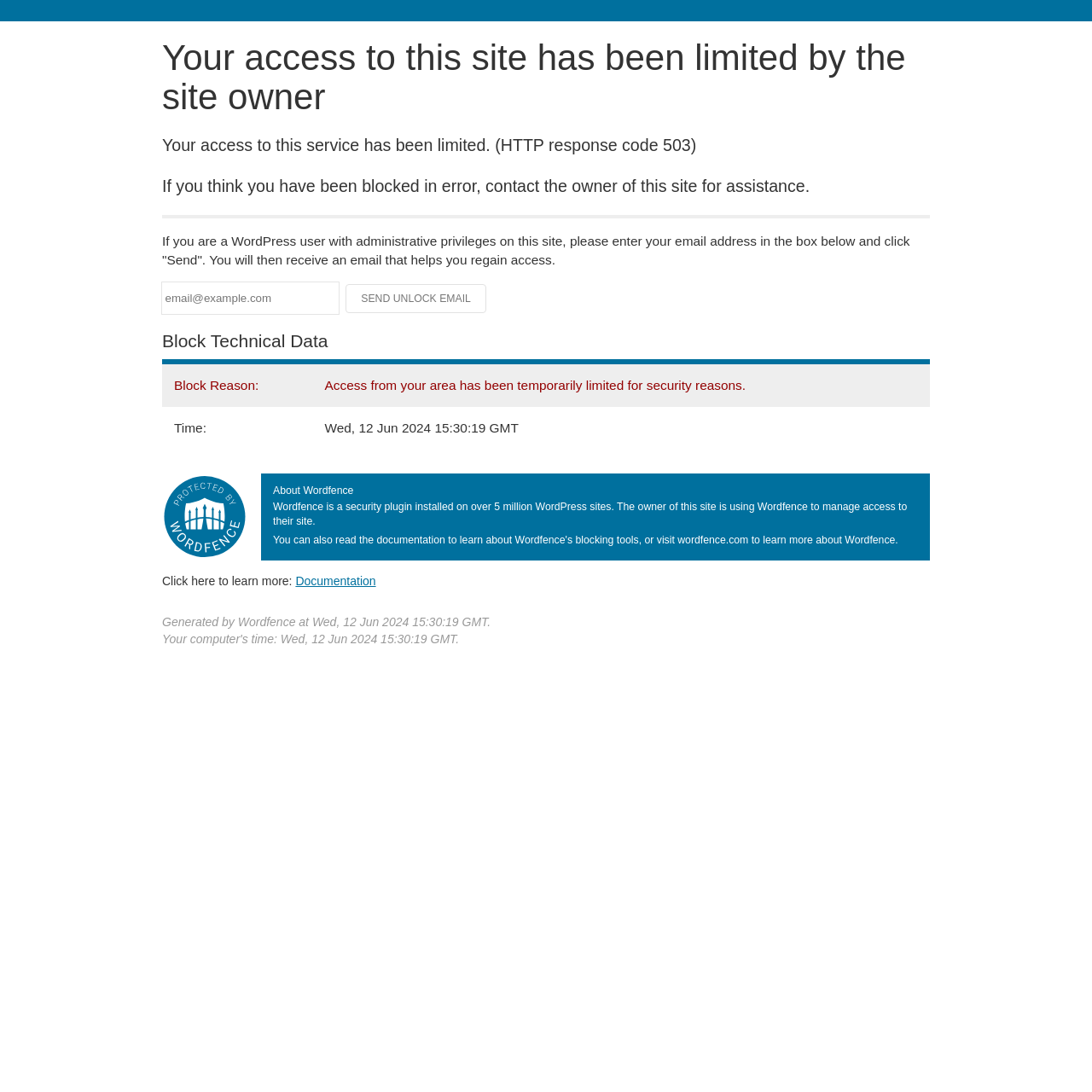Identify the first-level heading on the webpage and generate its text content.

Your access to this site has been limited by the site owner